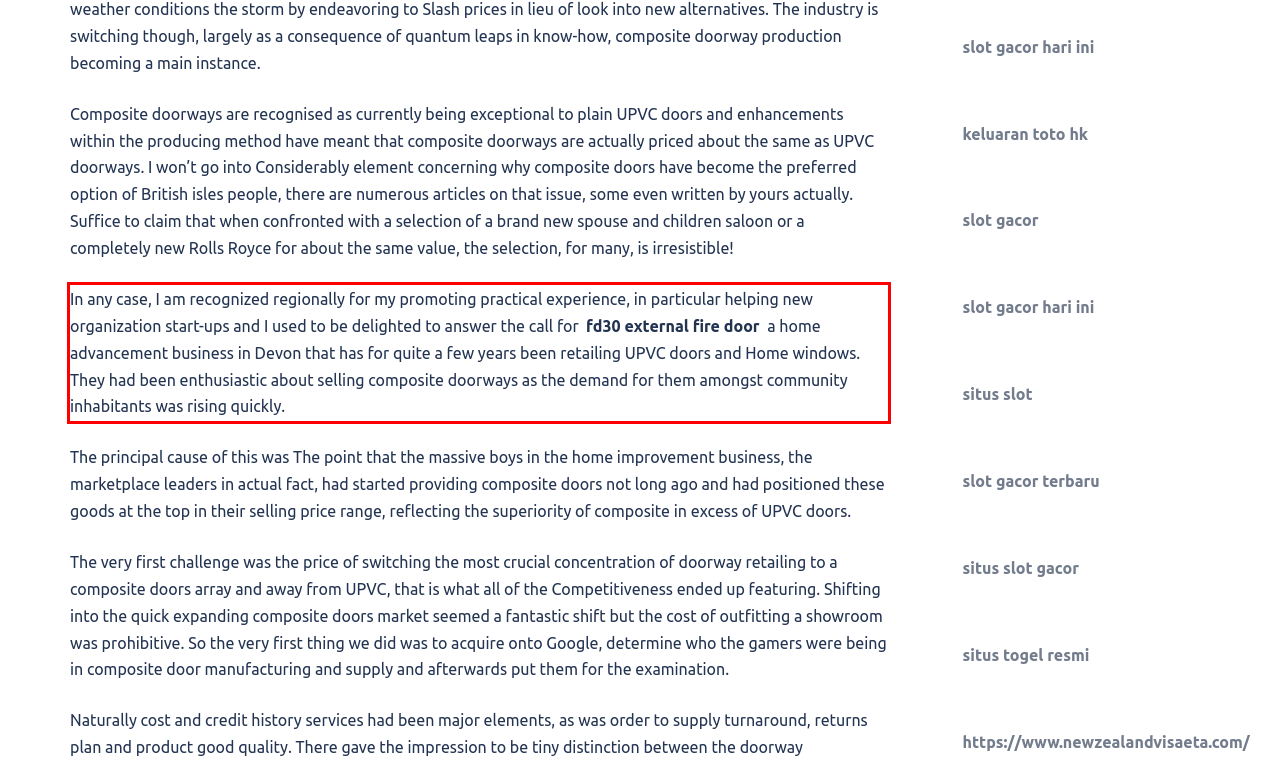Identify and transcribe the text content enclosed by the red bounding box in the given screenshot.

In any case, I am recognized regionally for my promoting practical experience, in particular helping new organization start-ups and I used to be delighted to answer the call for fd30 external fire door a home advancement business in Devon that has for quite a few years been retailing UPVC doors and Home windows. They had been enthusiastic about selling composite doorways as the demand for them amongst community inhabitants was rising quickly.